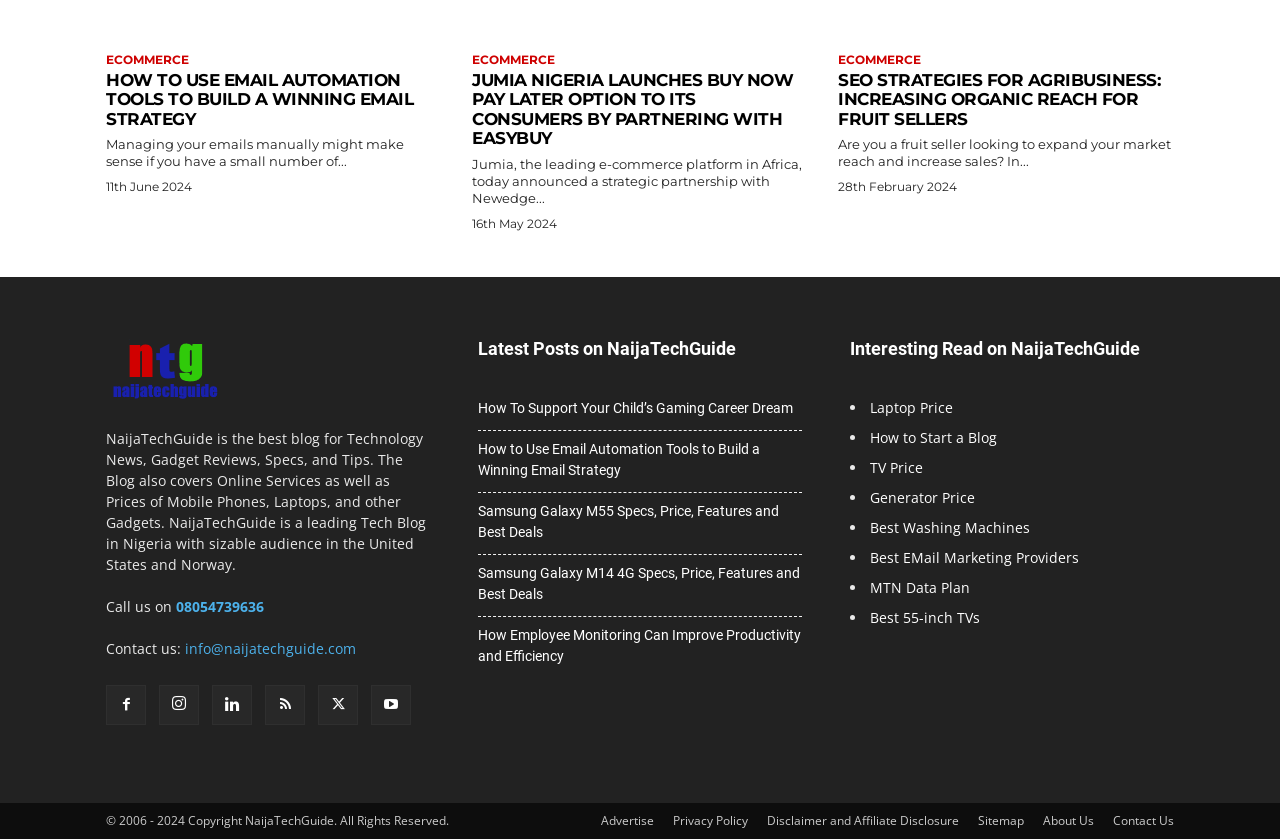Please locate the bounding box coordinates of the region I need to click to follow this instruction: "Click on the 'Advertise' link".

[0.47, 0.968, 0.511, 0.99]